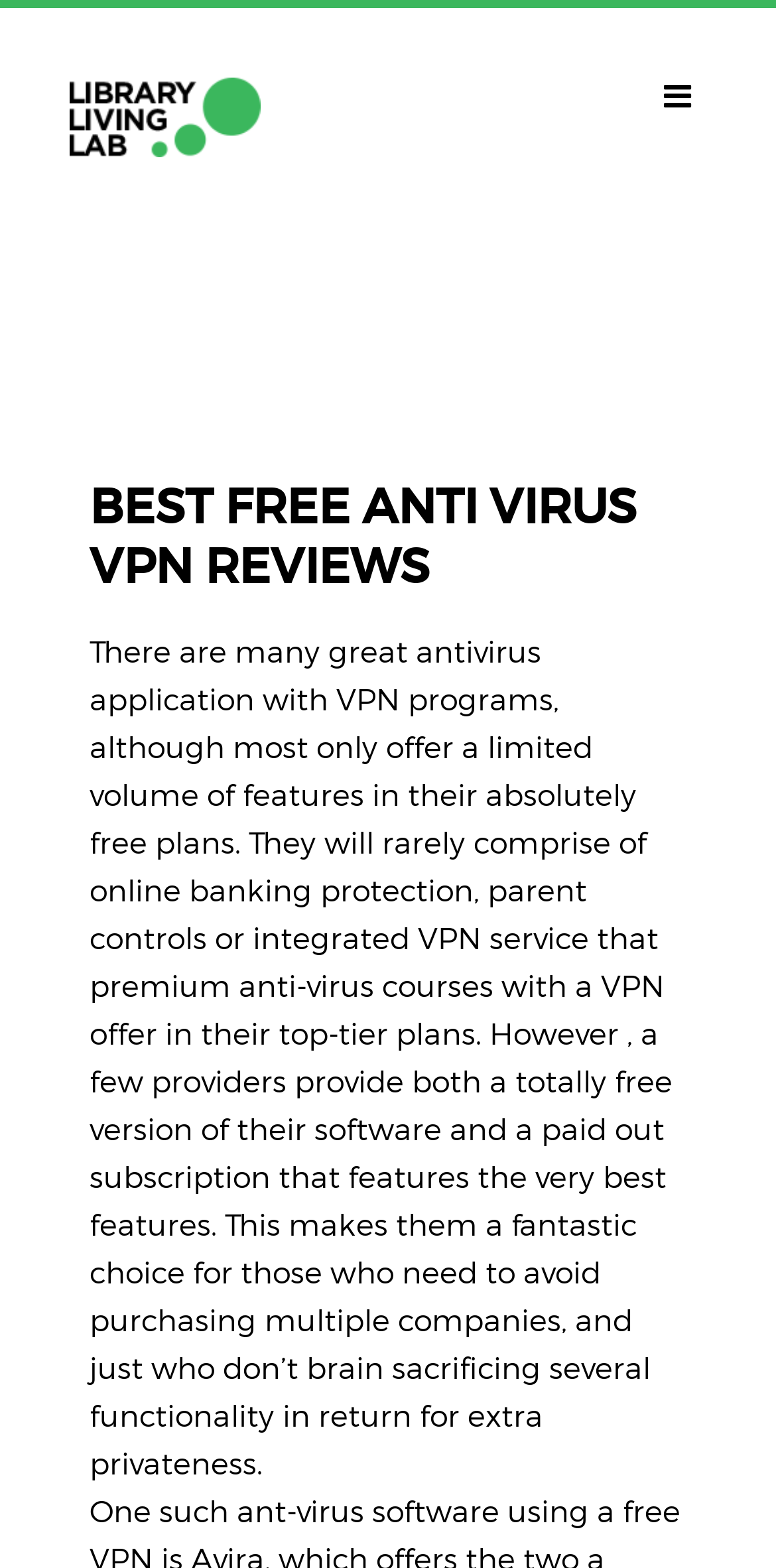Answer with a single word or phrase: 
How many links are in the top navigation menu?

4